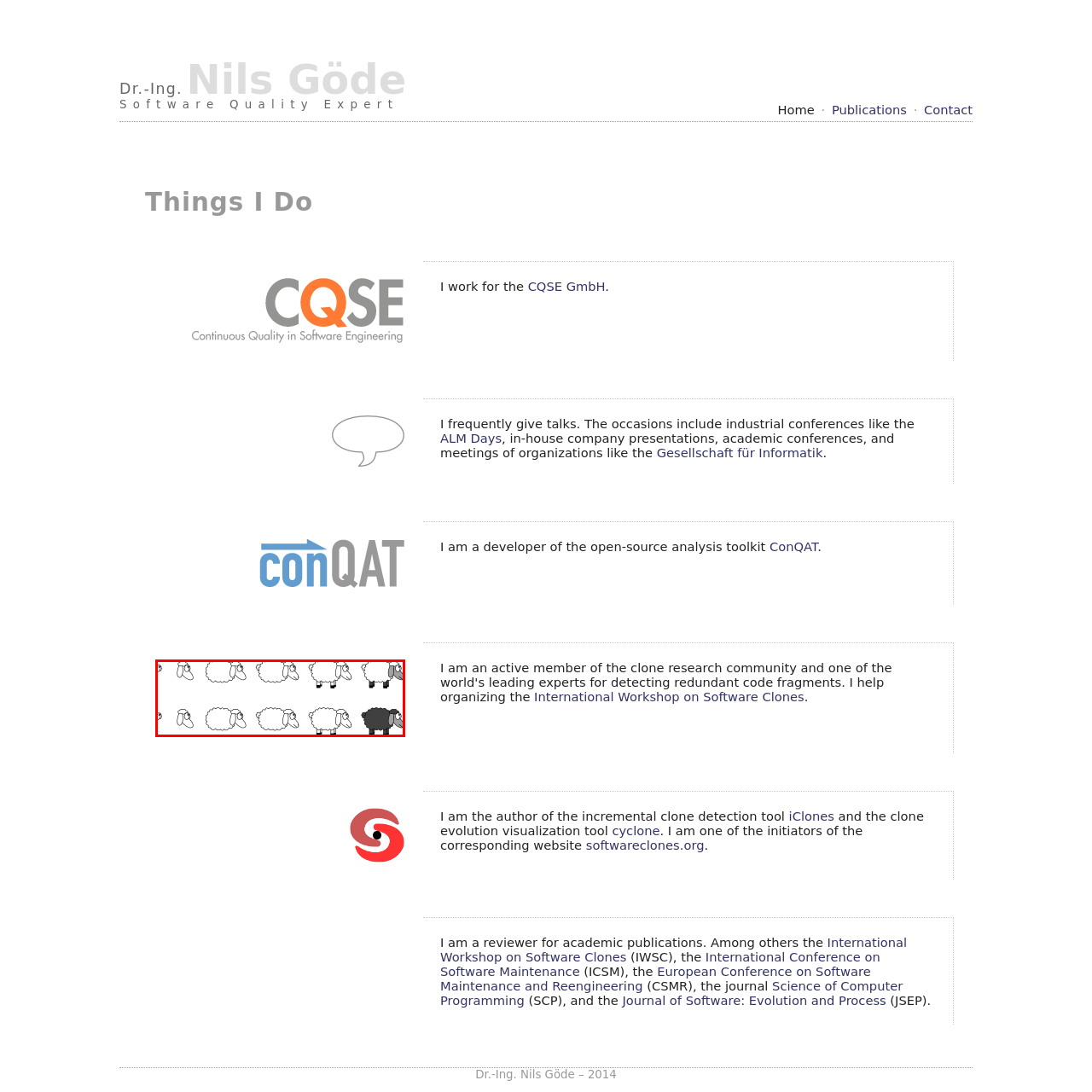Thoroughly describe the contents of the picture within the red frame.

The image features a playful illustration of sheep, displayed in a series of sequential frames. Each frame showcases a variety of fluffy, white sheep, with one notable exception: a single black sheep at the bottom right corner. This visual may symbolize individuality or diversity, standing out among the otherwise uniform flock. The whimsical portrayal emphasizes a light-hearted theme, potentially inviting viewers to reflect on the concept of being different in a sea of sameness. The overall aesthetic is simplistic and cartoonish, contributing to a charming and approachable feel.